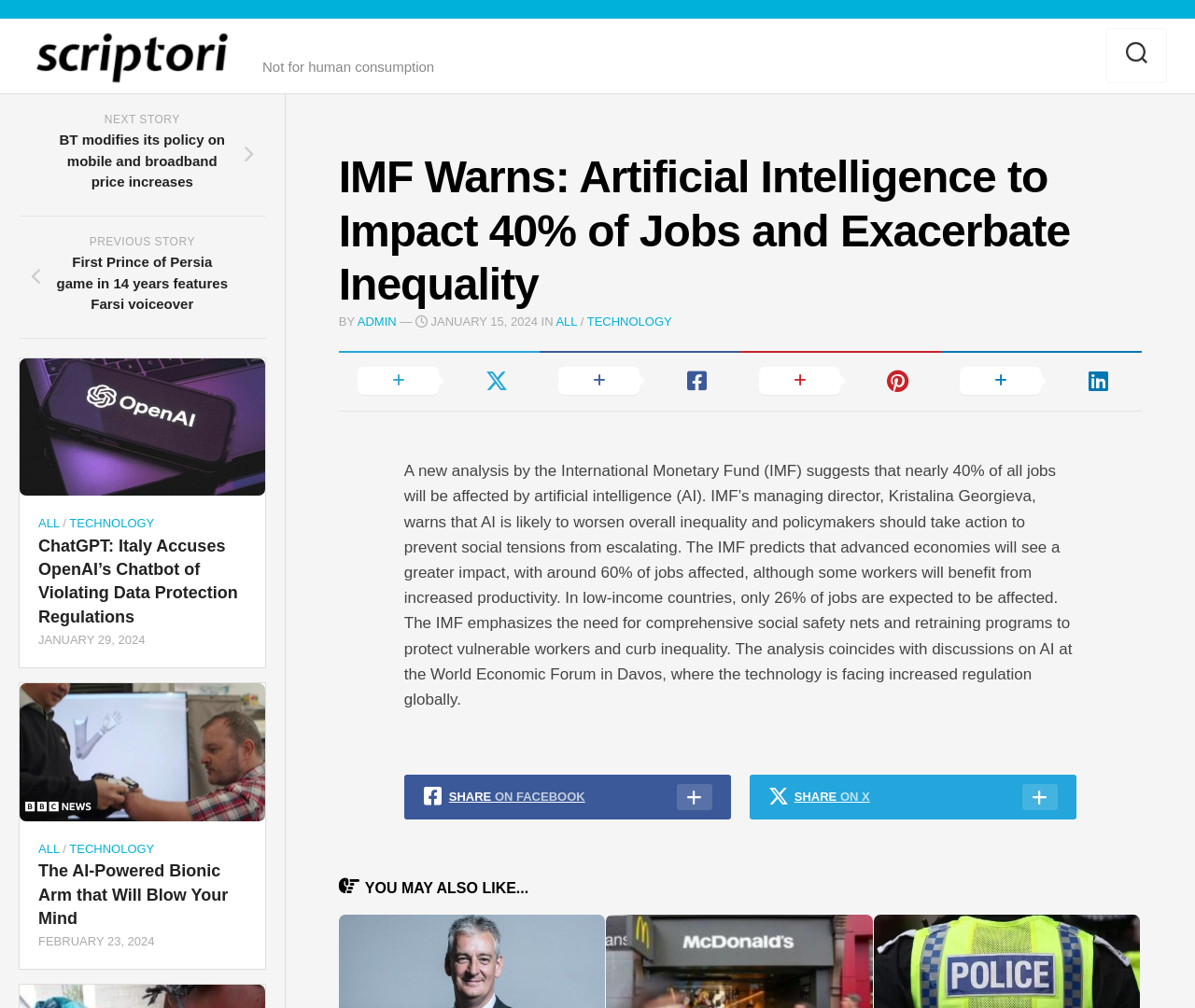Using the details in the image, give a detailed response to the question below:
What percentage of jobs will be affected by artificial intelligence?

According to the article, the International Monetary Fund (IMF) suggests that nearly 40% of all jobs will be affected by artificial intelligence (AI). This information is found in the main article section.